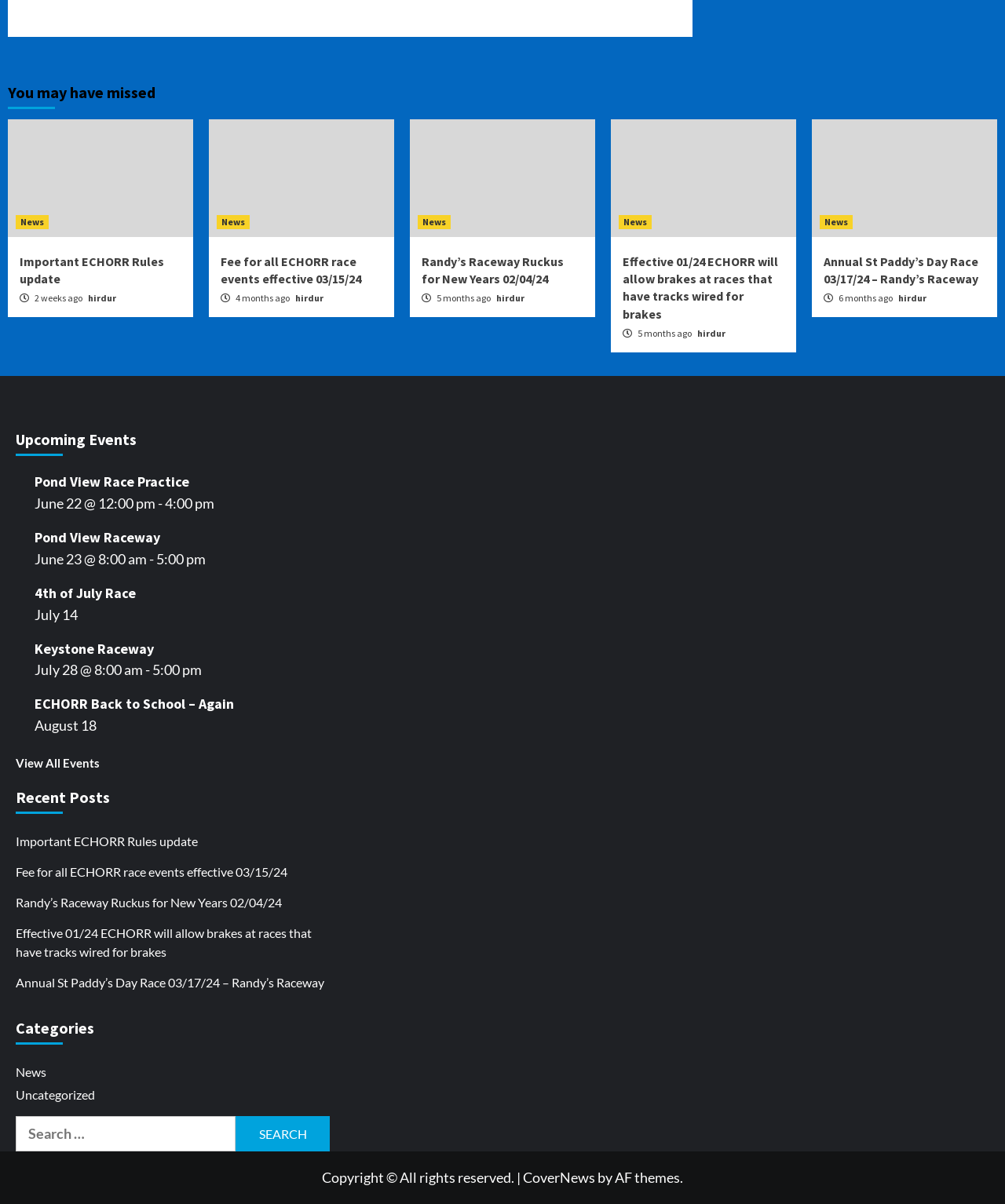Predict the bounding box coordinates of the UI element that matches this description: "4th of July Race". The coordinates should be in the format [left, top, right, bottom] with each value between 0 and 1.

[0.034, 0.485, 0.135, 0.5]